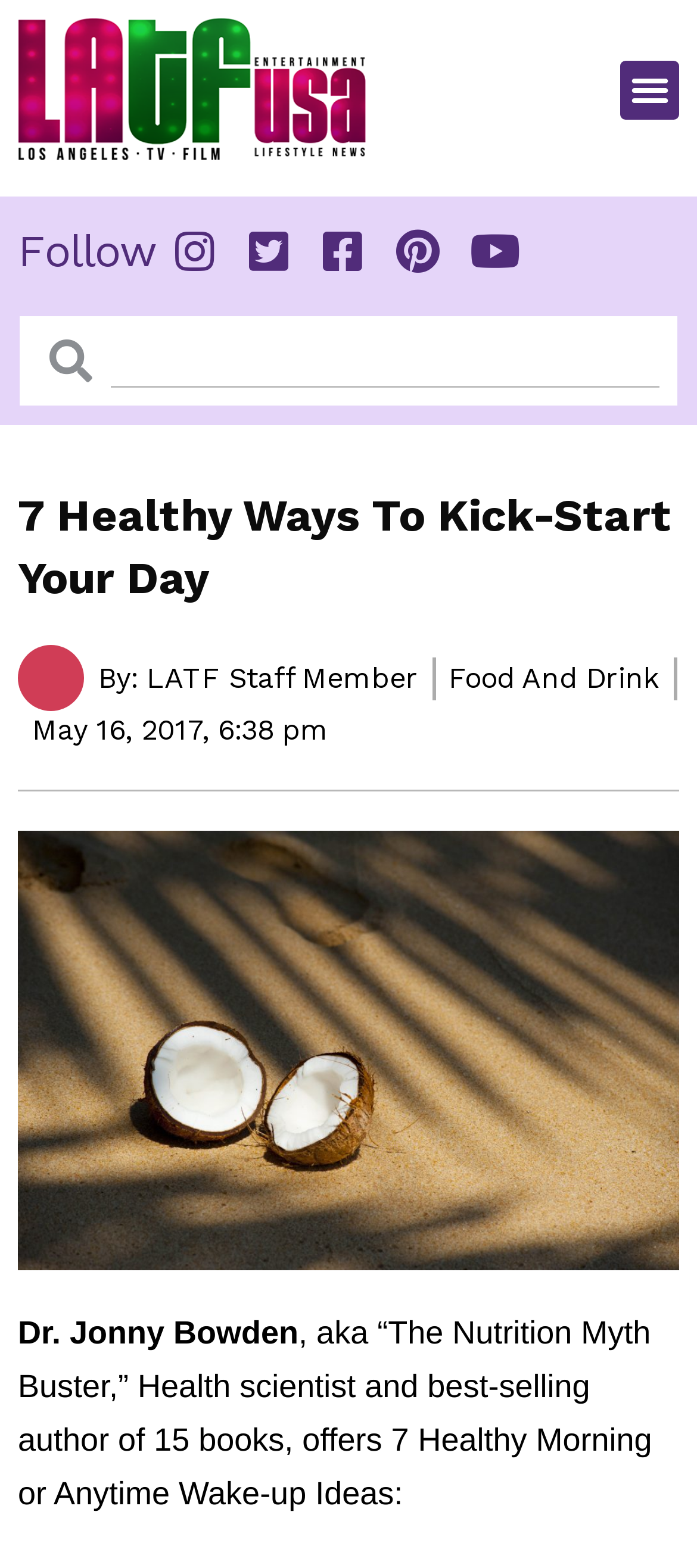What is the category of the article?
Based on the image, answer the question with as much detail as possible.

The category is mentioned in the text 'Food And Drink' which is located below the author's name and above the date of publication.